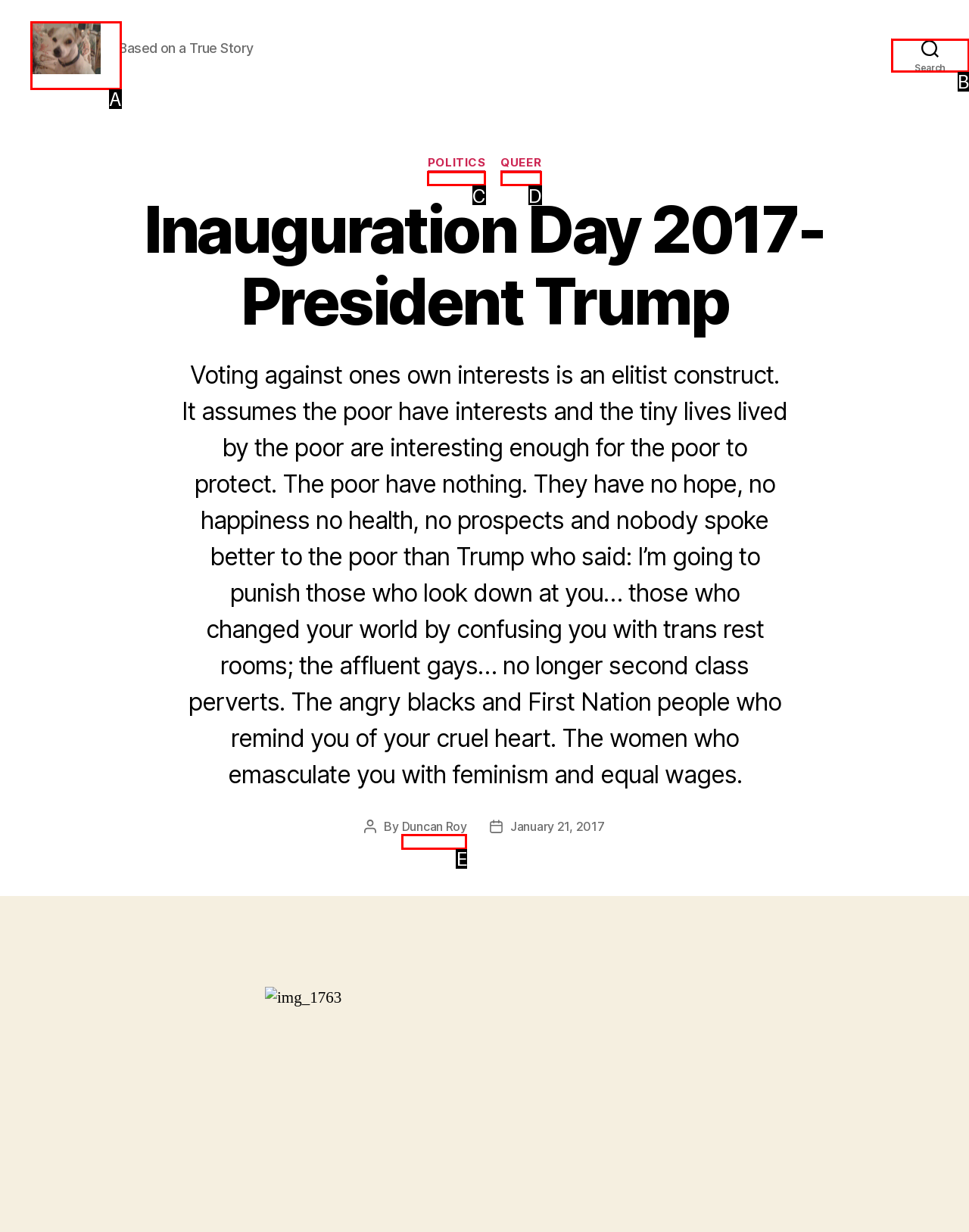Choose the option that aligns with the description: Queer
Respond with the letter of the chosen option directly.

D